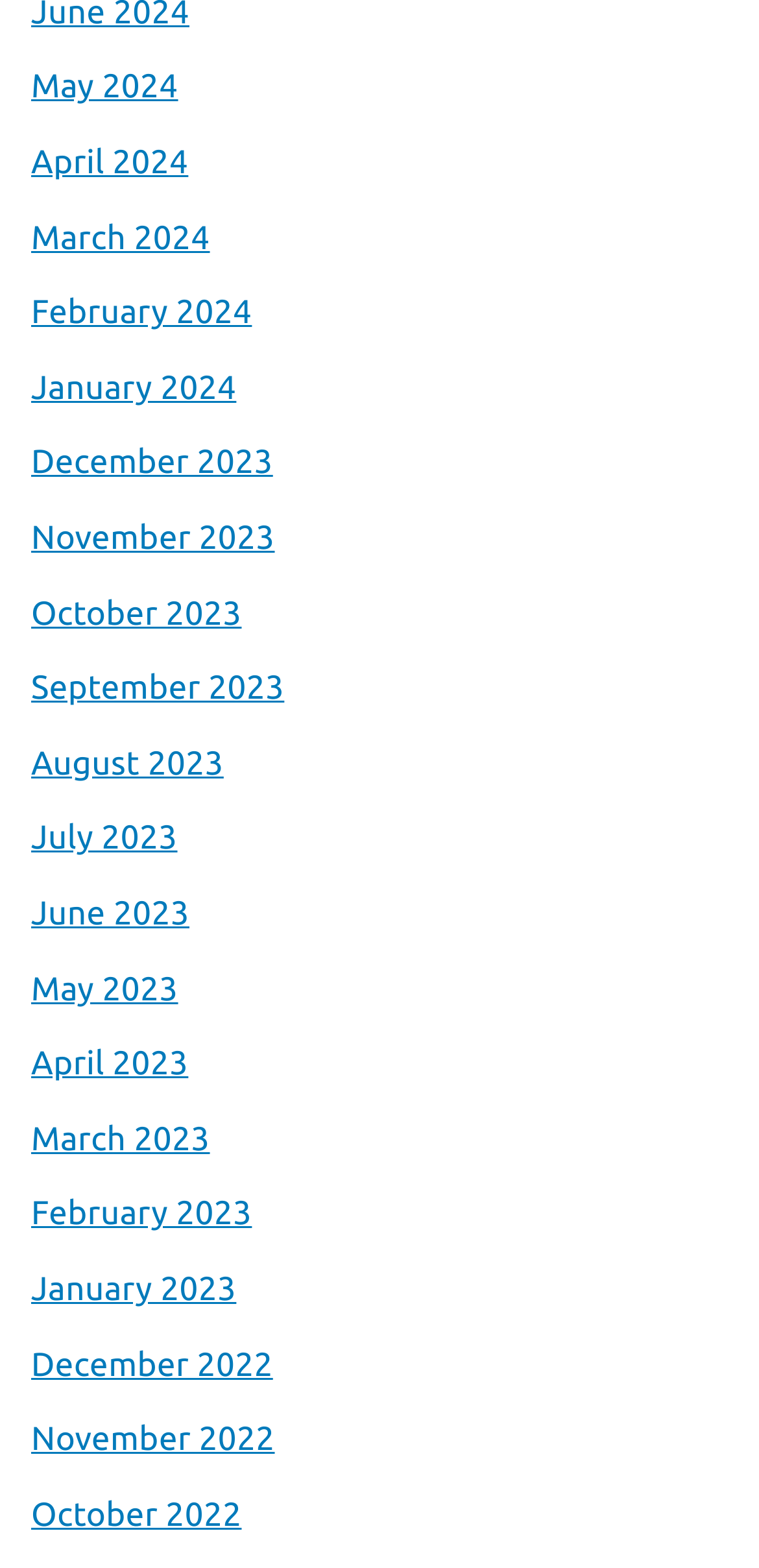How many total months are available?
Please ensure your answer to the question is detailed and covers all necessary aspects.

I counted the total number of links and found that there are 20 months available, ranging from December 2022 to July 2023 and January 2024 to May 2024.